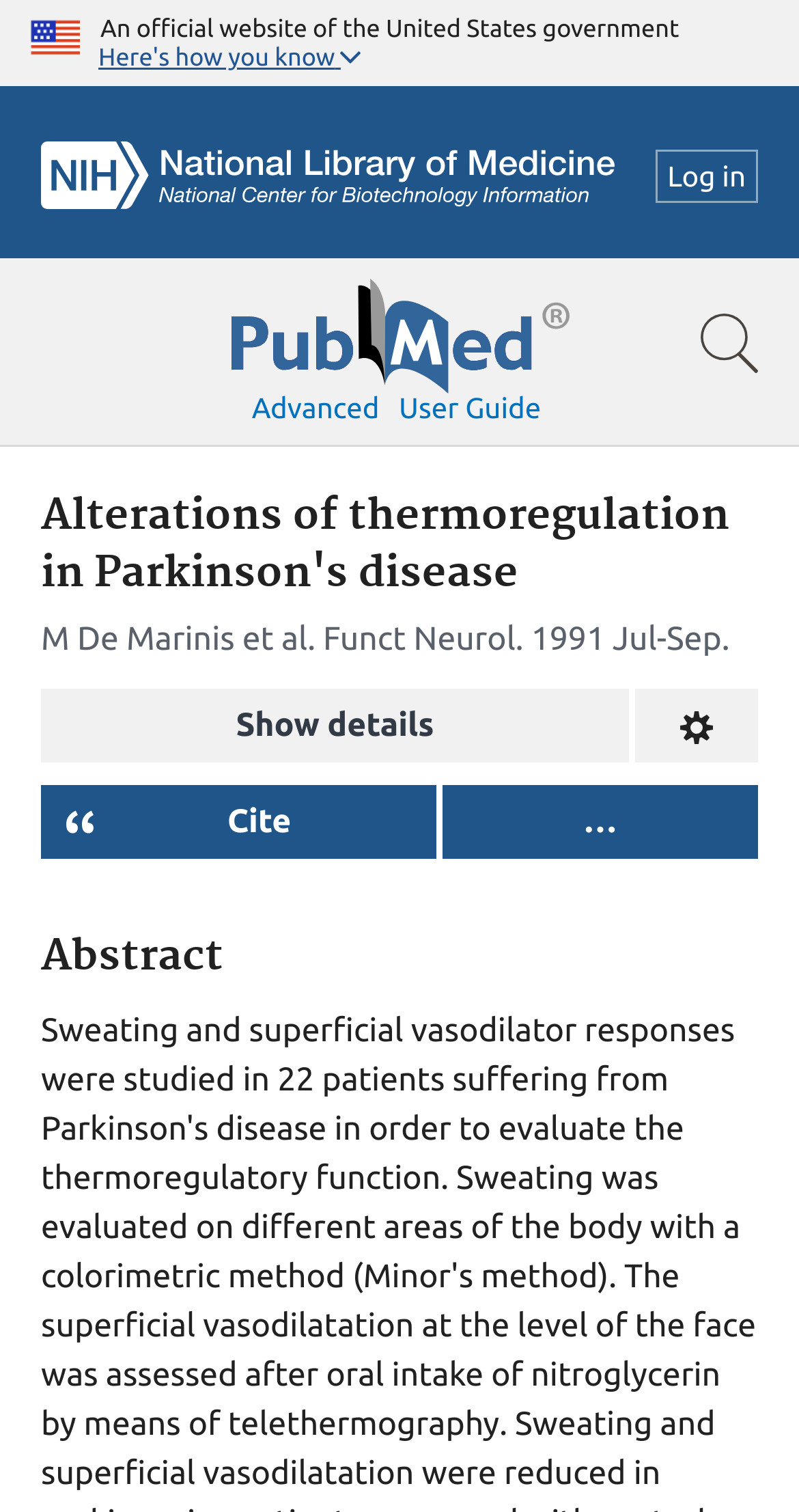Show me the bounding box coordinates of the clickable region to achieve the task as per the instruction: "Show article details".

[0.051, 0.455, 0.787, 0.504]